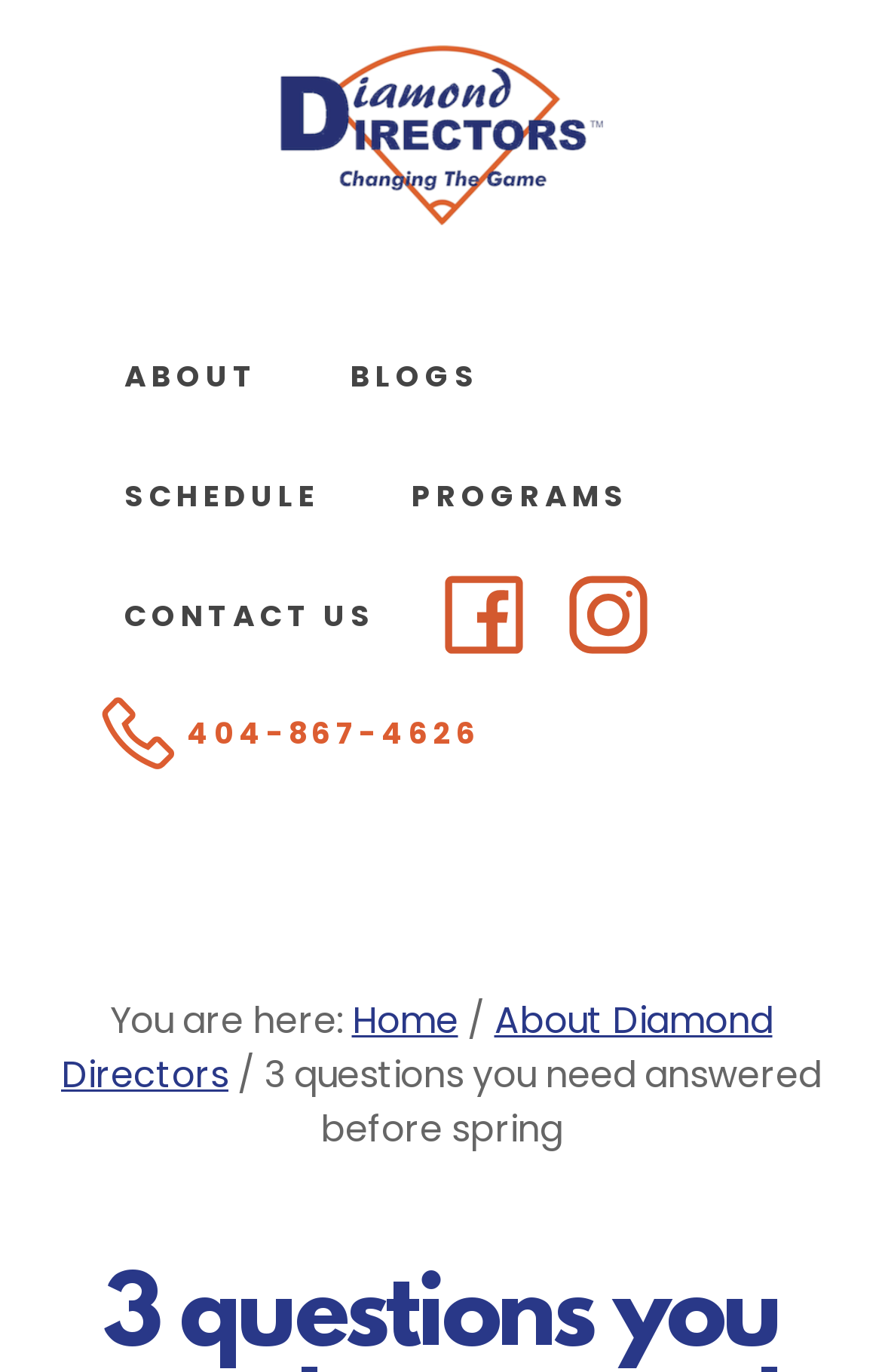Refer to the image and provide an in-depth answer to the question:
How many social media links are available?

The social media links can be found in the top navigation bar, where there are links to 'FACEBOOK' and 'INSTAGRAM', which are the two social media platforms available.